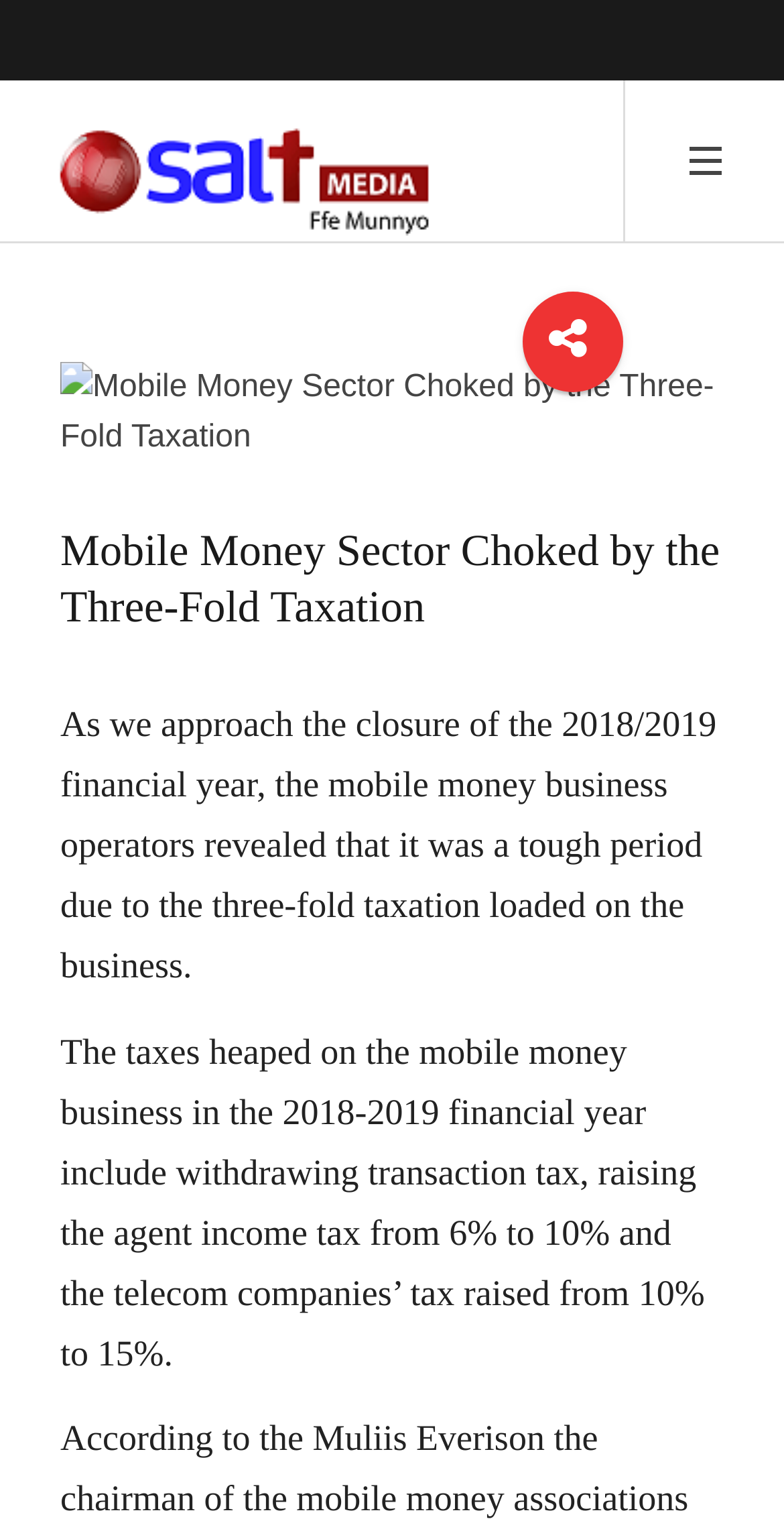Look at the image and write a detailed answer to the question: 
What is the change in agent income tax?

According to the static text, the agent income tax was raised from 6% to 10% in the 2018-2019 financial year, which is one of the three-fold taxation imposed on the mobile money business.